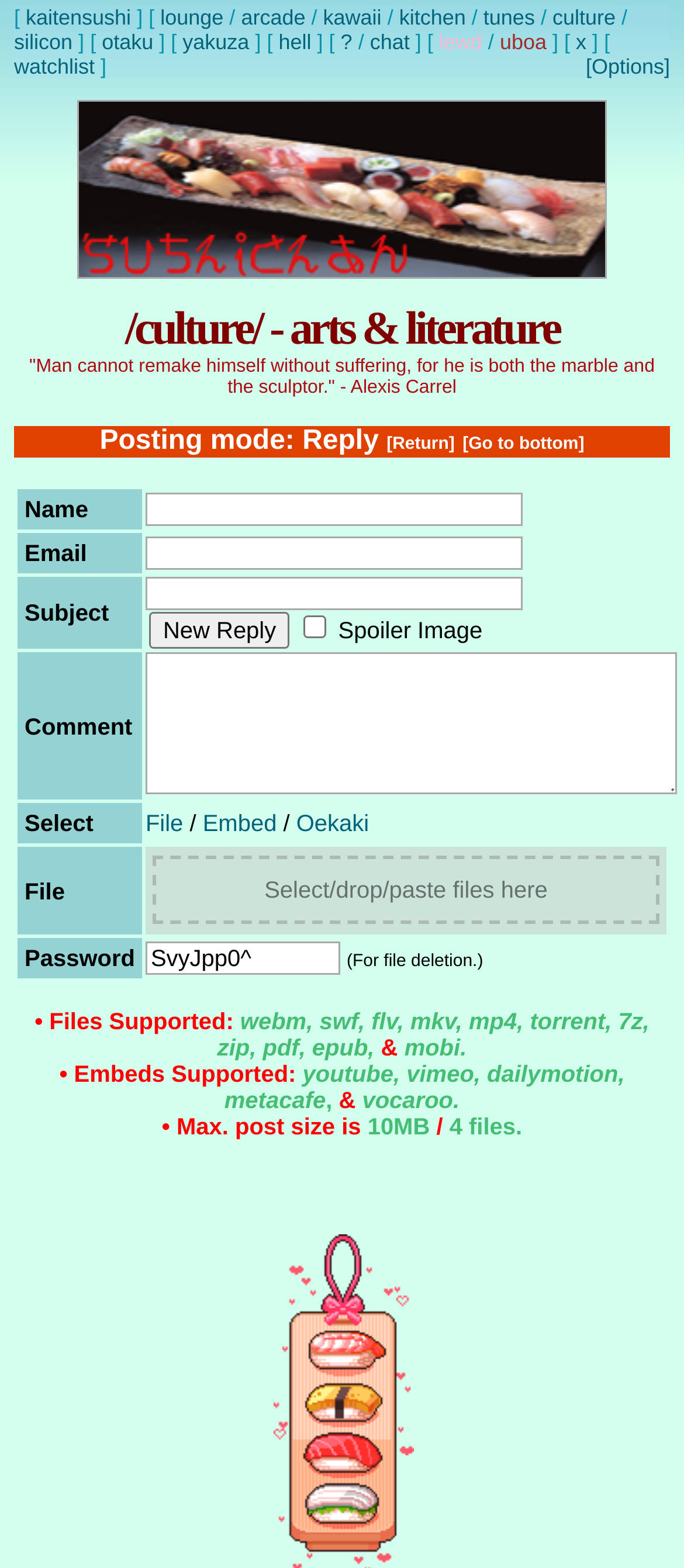What is the name of the community?
Based on the visual content, answer with a single word or a brief phrase.

Community for qts.